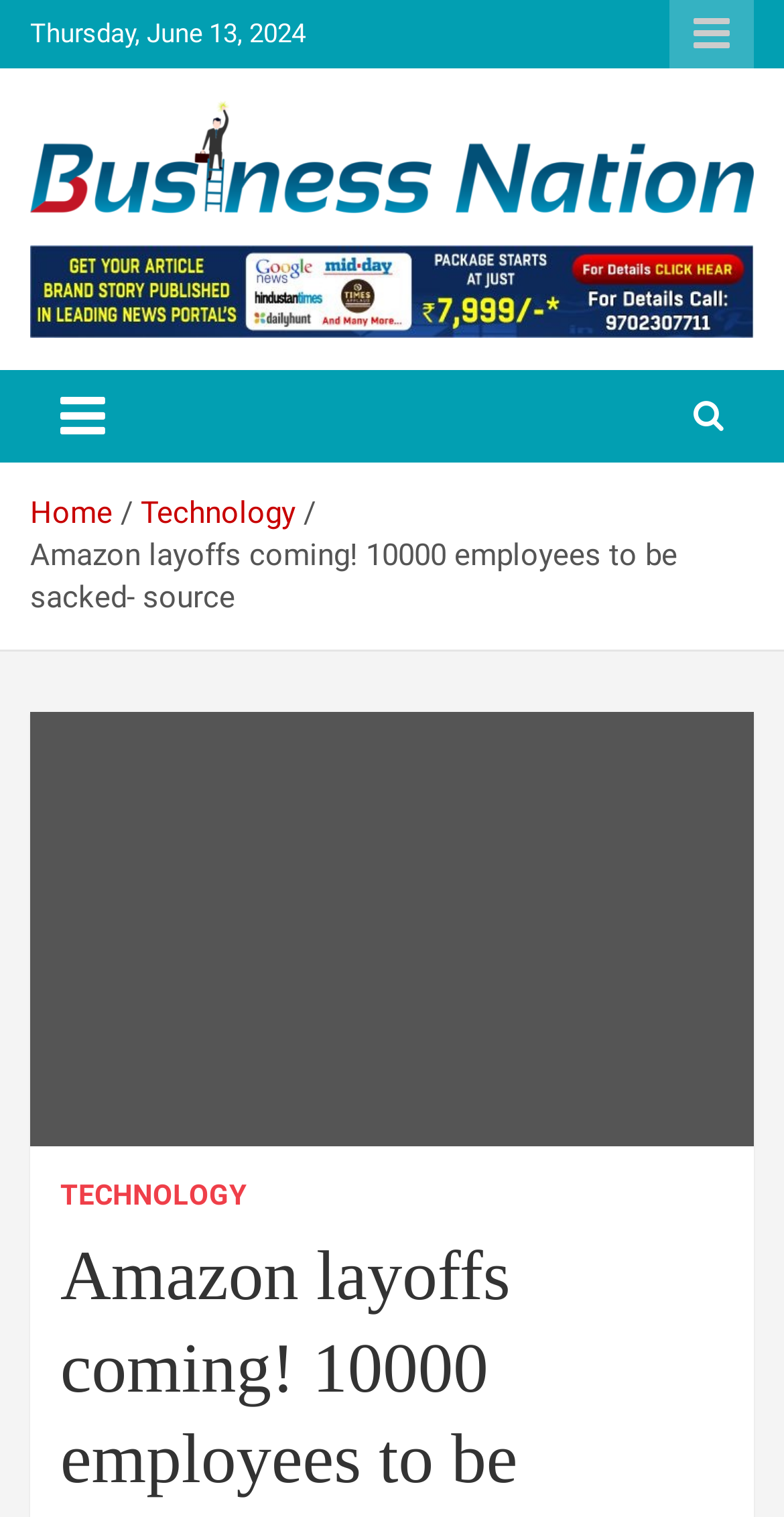Locate the bounding box of the UI element with the following description: "Quotes".

None